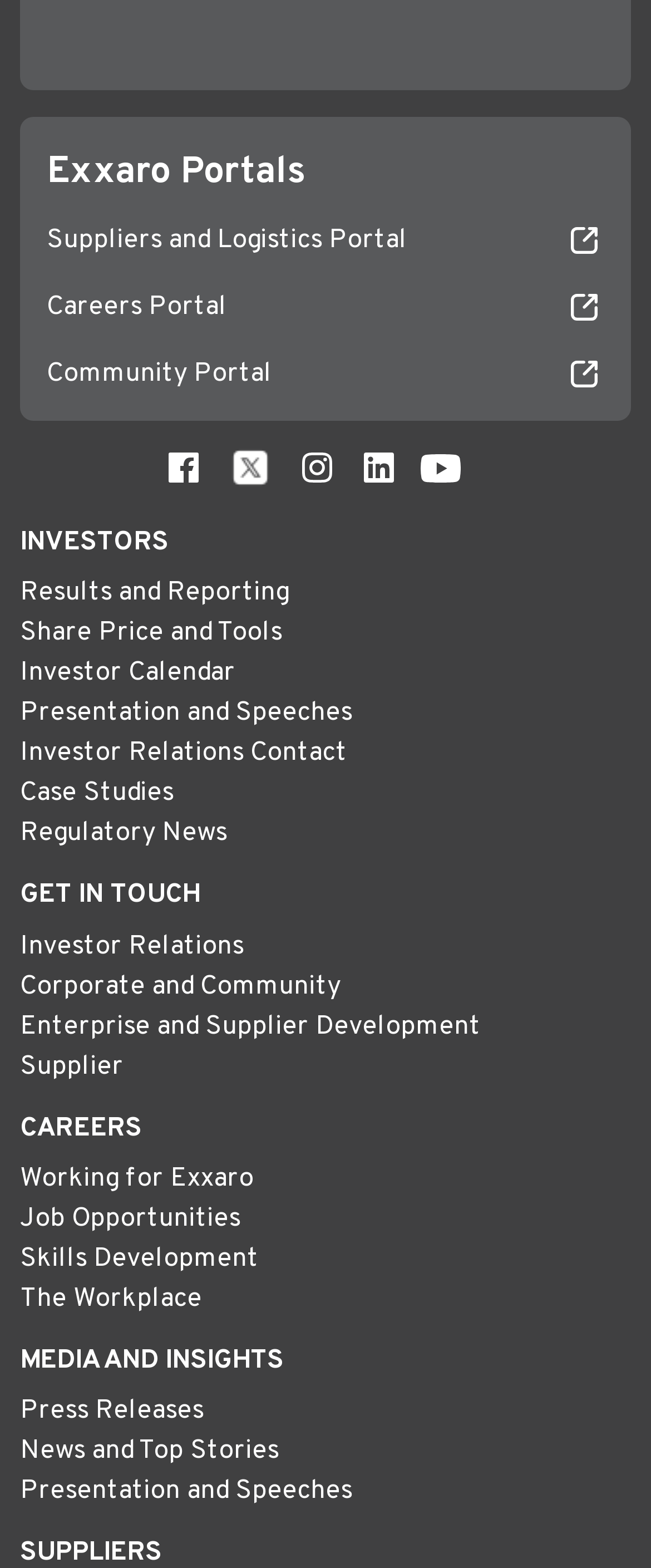Indicate the bounding box coordinates of the clickable region to achieve the following instruction: "Read Press Releases."

[0.031, 0.889, 0.313, 0.911]